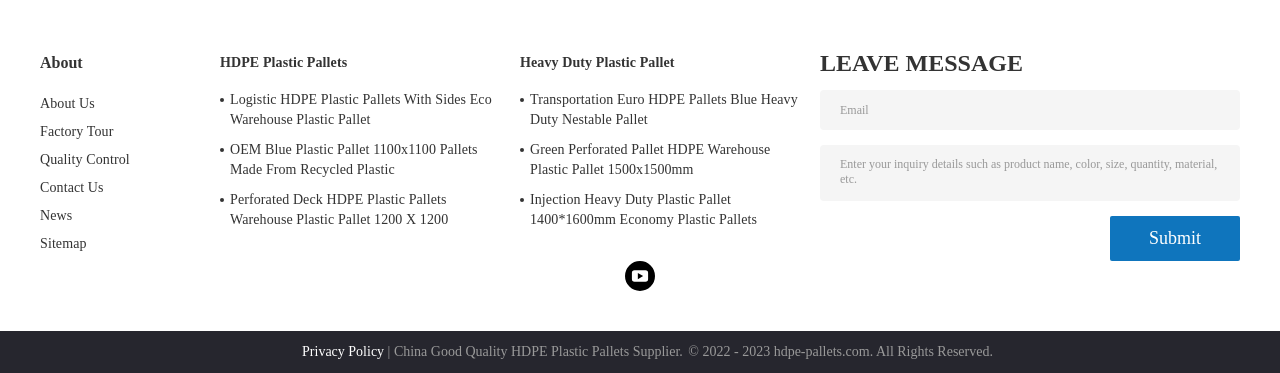Please study the image and answer the question comprehensively:
How many types of HDPE plastic pallets are listed?

There are two description lists on the webpage, each containing four description list details. Each description list detail corresponds to a type of HDPE plastic pallet. Therefore, there are a total of 8 types of HDPE plastic pallets listed.